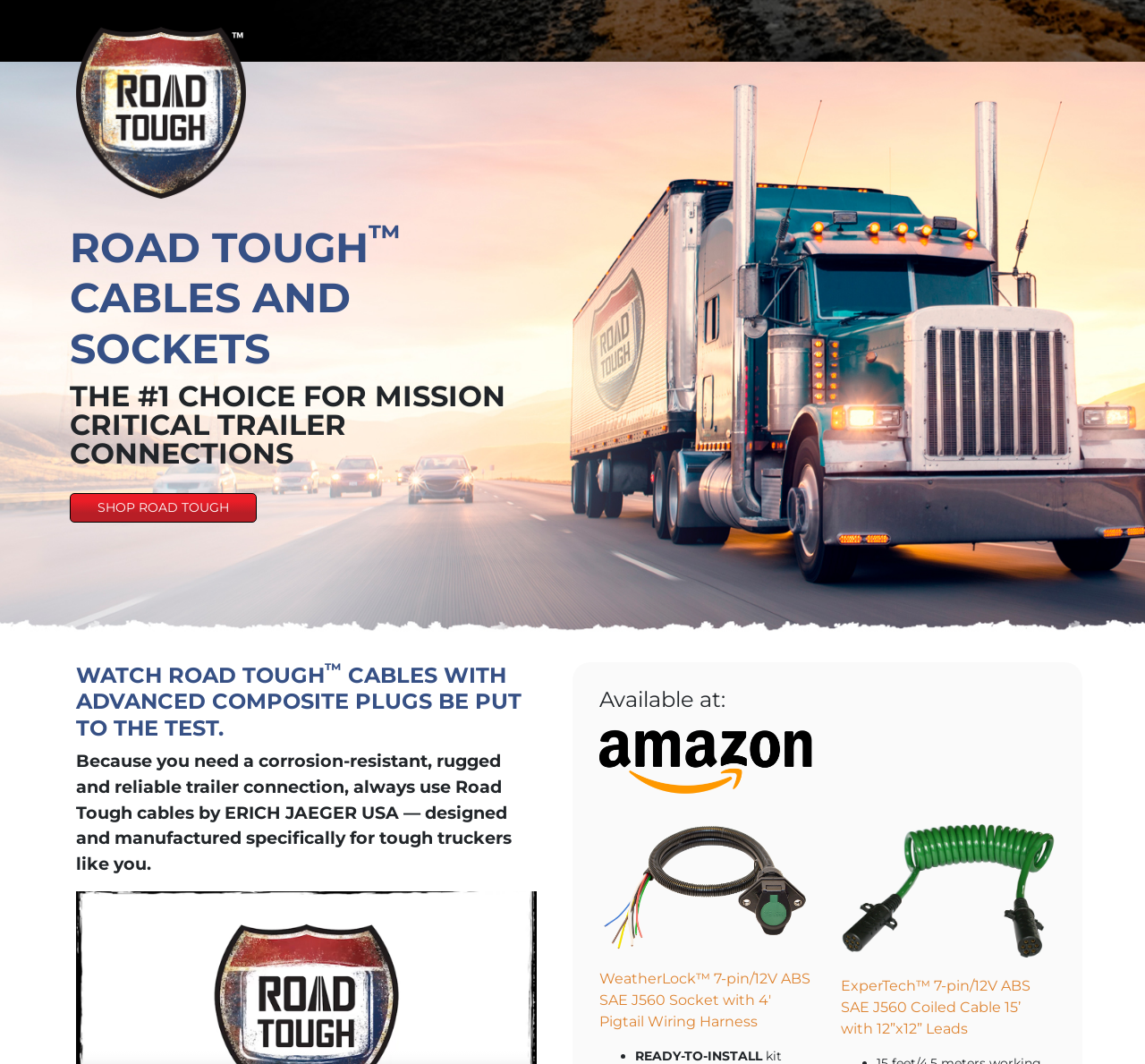Using the information in the image, could you please answer the following question in detail:
What is the main purpose of Road Tough cables?

The heading element 'THE #1 CHOICE FOR MISSION CRITICAL TRAILER CONNECTIONS' suggests that Road Tough cables are designed for mission-critical trailer connections. This implies that the main purpose of Road Tough cables is to provide reliable and rugged connections for trailers.